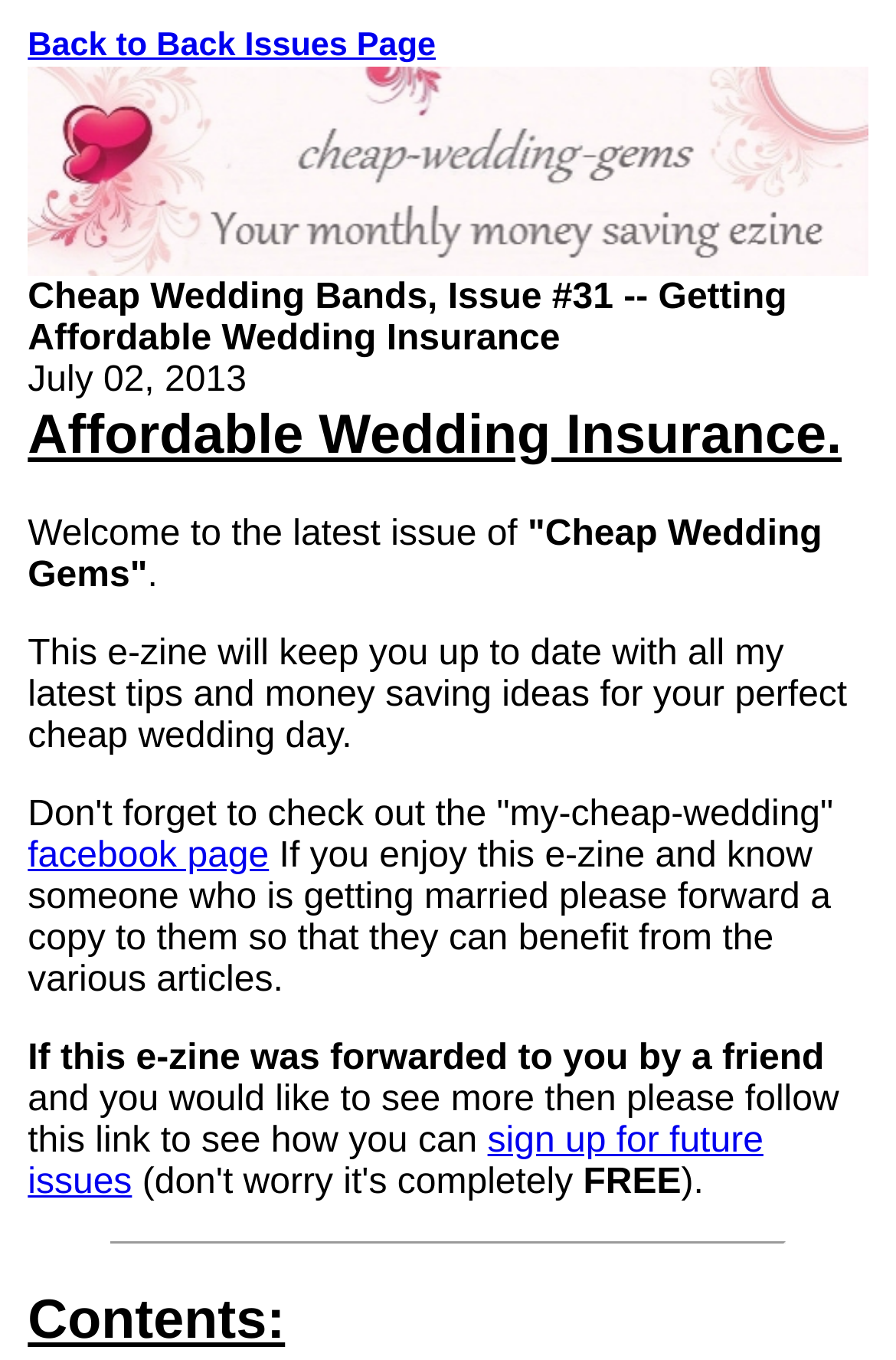Construct a comprehensive caption that outlines the webpage's structure and content.

The webpage is about Cheap Wedding Bands, specifically Issue #31, which focuses on Getting Affordable Wedding Insurance. At the top left, there is a link to "Back to Back Issues Page". Below it, there is a large image that spans almost the entire width of the page. 

Underneath the image, the title "Cheap Wedding Bands, Issue #31 -- Getting Affordable Wedding Insurance July 02, 2013" is displayed. Following this title, there is a heading that reads "Affordable Wedding Insurance." 

On the same row, there are two links: one to a Facebook page and another to sign up for future issues. To the right of these links, there are two static texts: "FREE" and ".". 

A horizontal separator is located near the bottom of the page, above a heading that reads "Contents:".